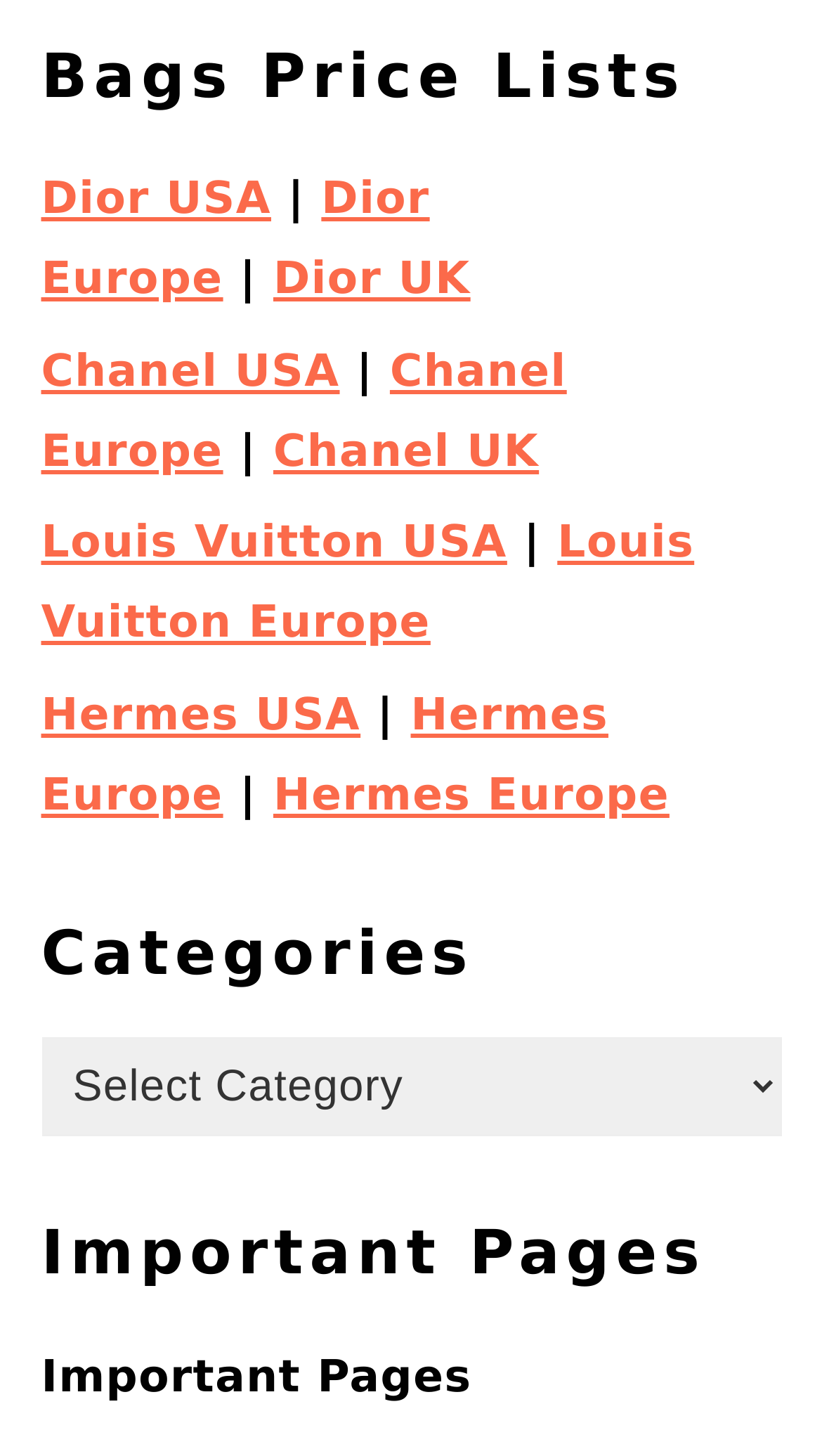Given the element description: "Hermes USA", predict the bounding box coordinates of this UI element. The coordinates must be four float numbers between 0 and 1, given as [left, top, right, bottom].

[0.05, 0.449, 0.439, 0.484]